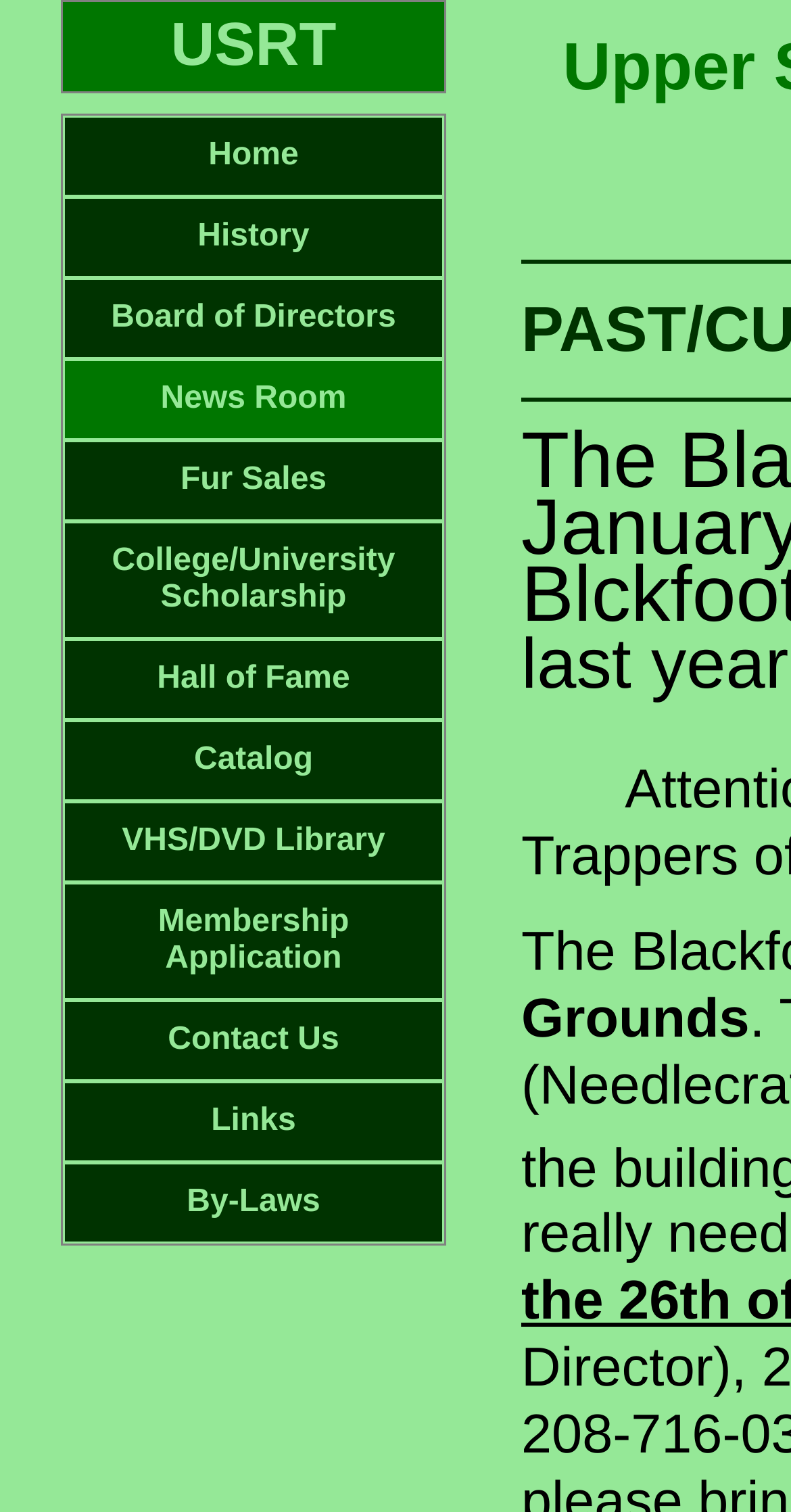Summarize the webpage with a detailed and informative caption.

The webpage is about the Upper Snake River Trappers of Idaho, Inc. At the top, there is a title "USRT" positioned slightly to the right of the center. Below the title, there is a horizontal navigation menu with 13 links, including "Home", "History", "Board of Directors", "News Room", "Fur Sales", "College/University Scholarship", "Hall of Fame", "Catalog", "VHS/DVD Library", "Membership Application", "Contact Us", "Links", and "By-Laws". These links are aligned to the left and stacked vertically, taking up most of the page's height. At the bottom right corner, there is a small, non-descriptive text element containing a single whitespace character.